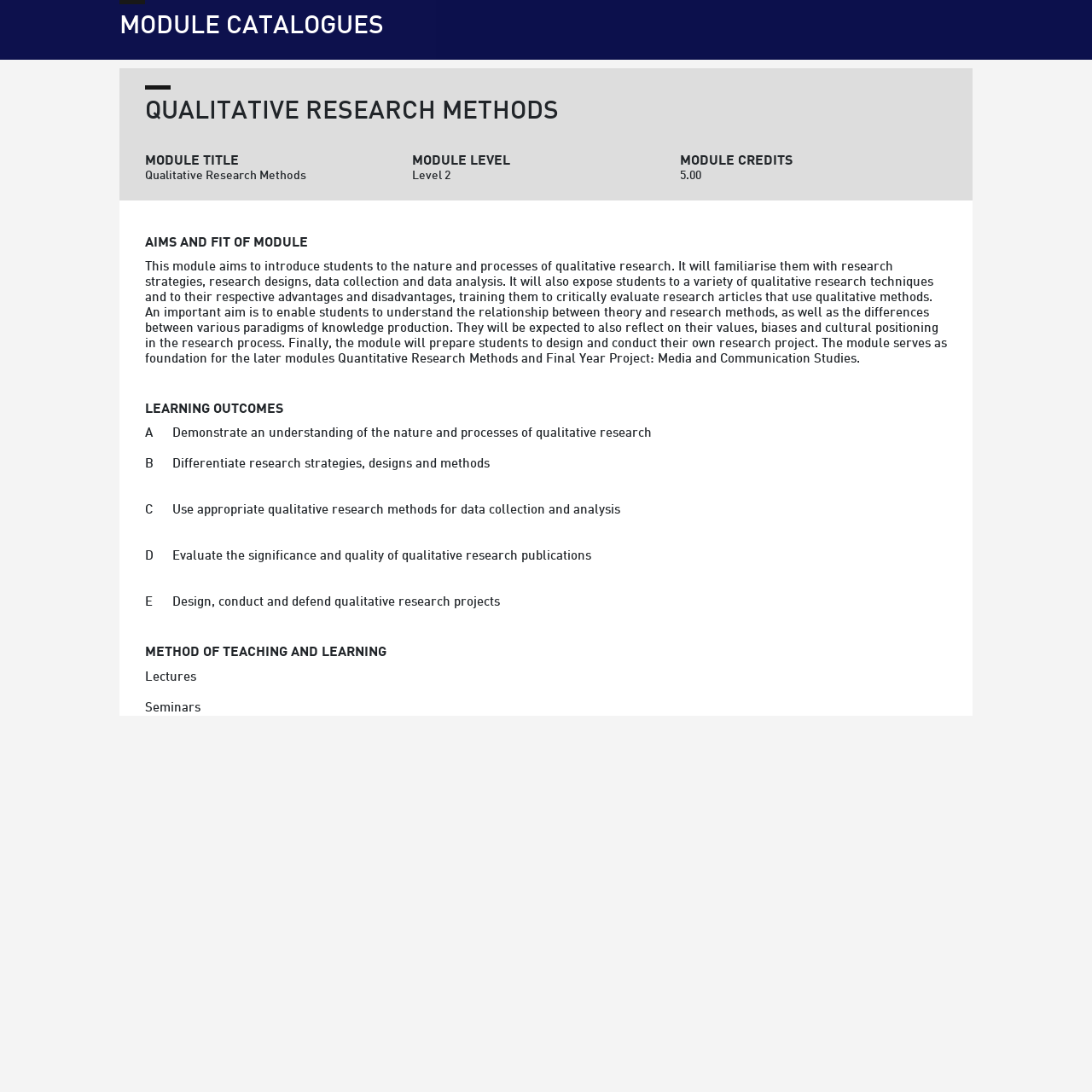What teaching methods are used in the module?
Answer the question with as much detail as you can, using the image as a reference.

I found the teaching methods used in the module by examining the static text elements under the heading 'METHOD OF TEACHING AND LEARNING'. The text lists 'Lectures' and 'Seminars' as the teaching methods used in the module.